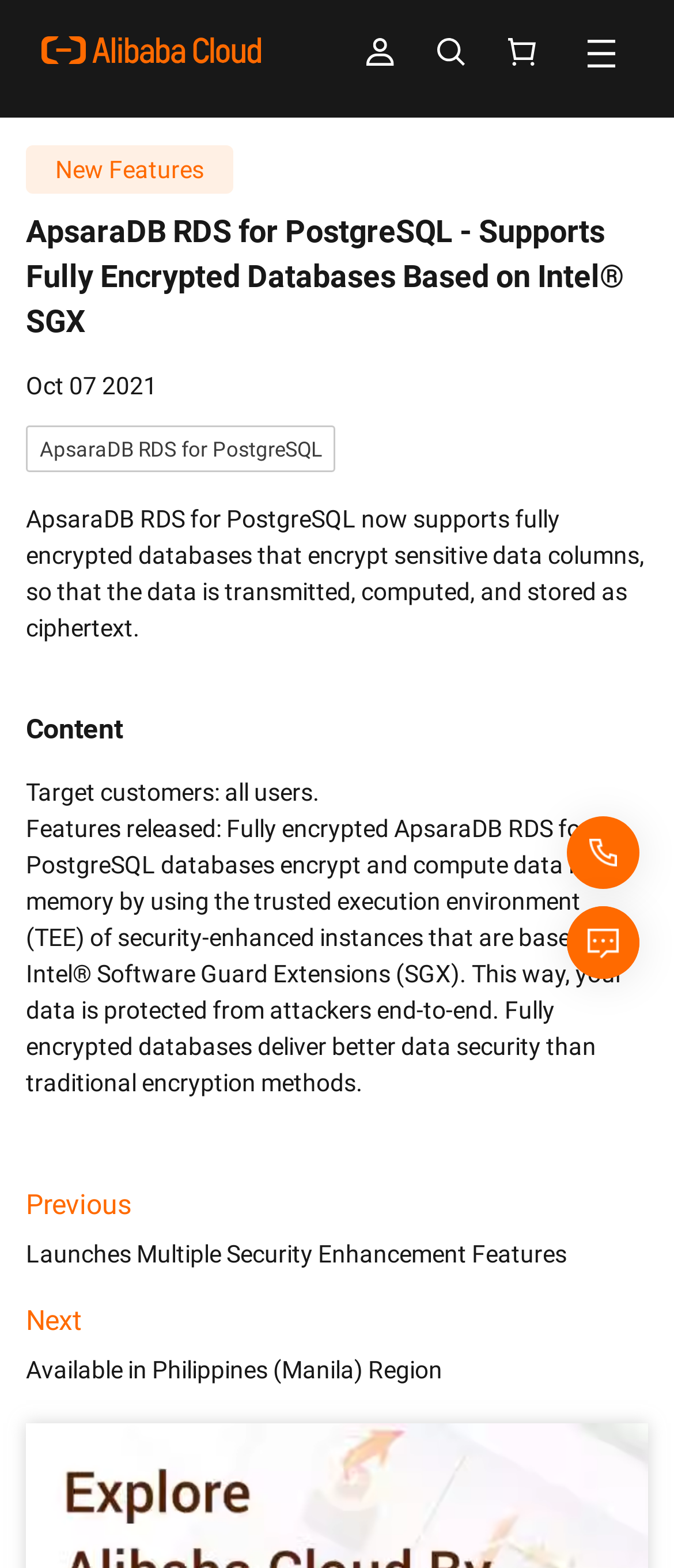Provide an in-depth caption for the webpage.

The webpage is about ApsaraDB RDS for PostgreSQL, a database service that supports fully encrypted databases. At the top right corner, there is a button with an accompanying image. On the top left, there is a link to Alibaba Cloud with an image beside it. Below this, there are three links with images, arranged horizontally.

The main content of the webpage is an article that takes up most of the page. It has a heading that matches the title of the webpage, "ApsaraDB RDS for PostgreSQL - Supports Fully Encrypted Databases Based on Intel SGX". Below the heading, there is a date "Oct 07 2021" and a link to ApsaraDB RDS for PostgreSQL. The main text of the article describes the new feature of fully encrypted databases, which provides end-to-end data protection.

Further down, there is a heading "Content" followed by a detailed description of the target customers and features of the fully encrypted databases. The text explains how the databases use trusted execution environments to protect data from attackers. At the bottom of the article, there are two links, "Previous Launches Multiple Security Enhancement Features" and "Next Available in Philippines (Manila) Region".

On the right side of the page, near the bottom, there are two images, one of a phone and another of a logo "alicare".